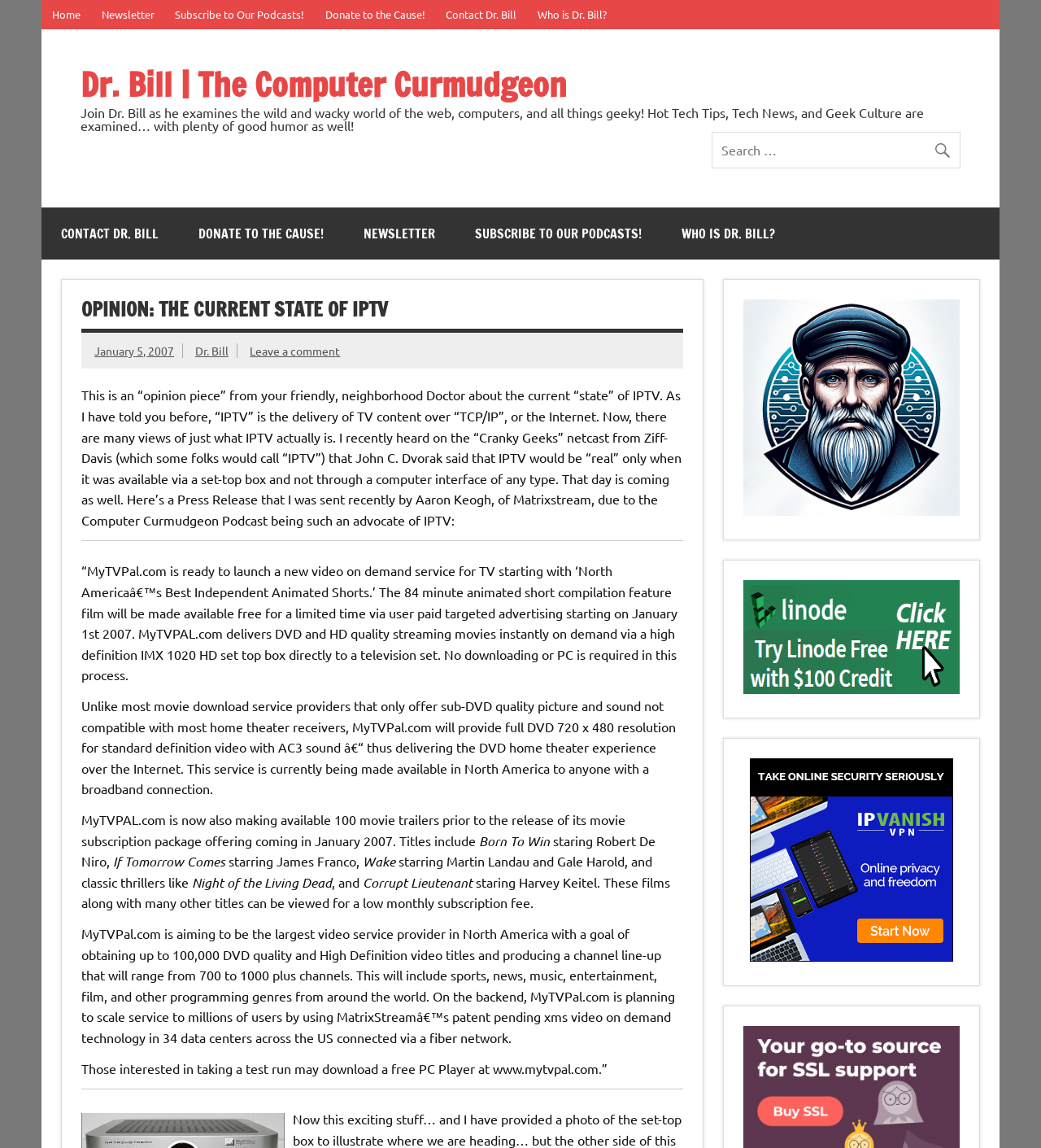Please specify the bounding box coordinates of the area that should be clicked to accomplish the following instruction: "Contact Dr. Bill". The coordinates should consist of four float numbers between 0 and 1, i.e., [left, top, right, bottom].

[0.04, 0.18, 0.171, 0.226]